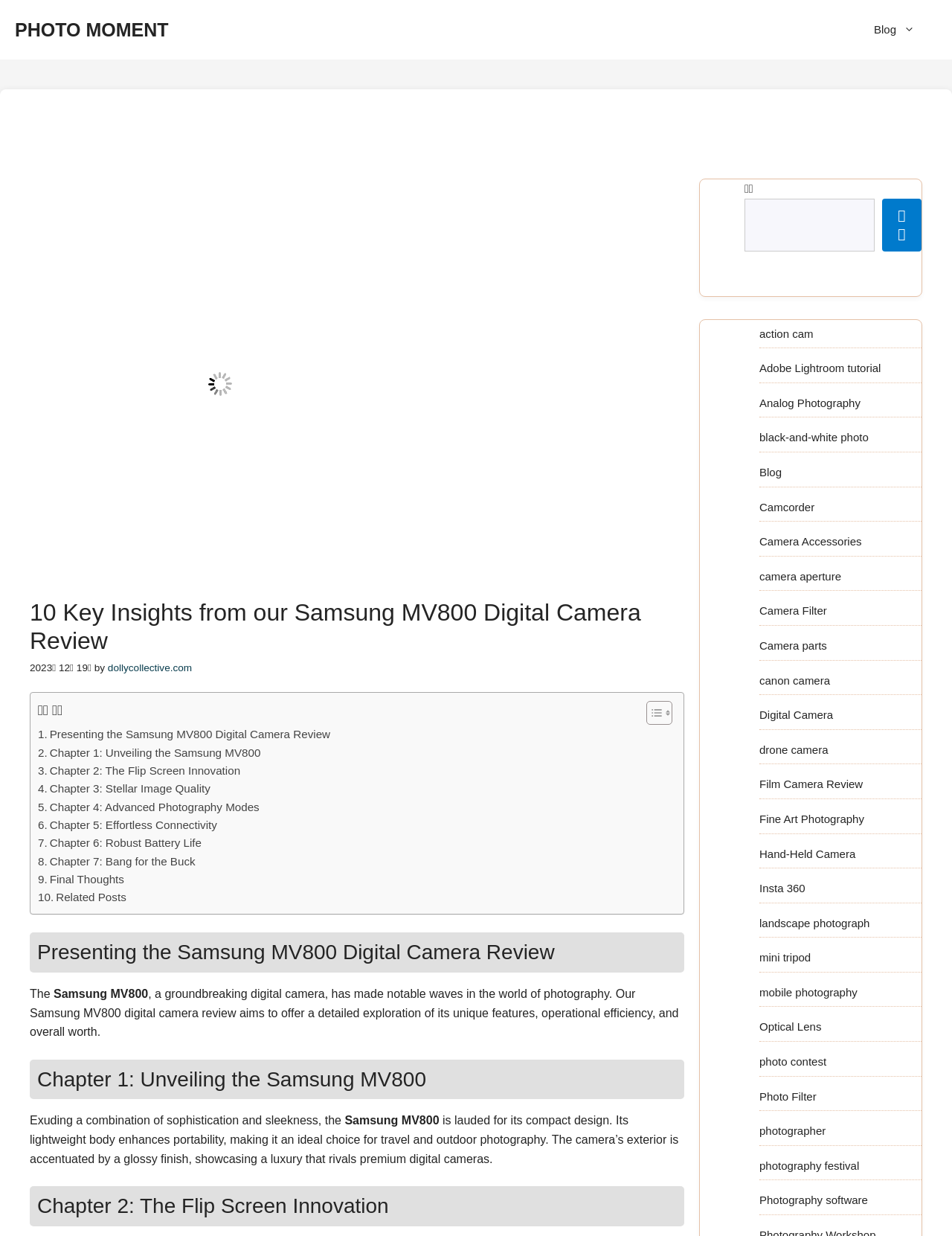Could you determine the bounding box coordinates of the clickable element to complete the instruction: "Click on the 'action cam' link"? Provide the coordinates as four float numbers between 0 and 1, i.e., [left, top, right, bottom].

[0.798, 0.265, 0.854, 0.275]